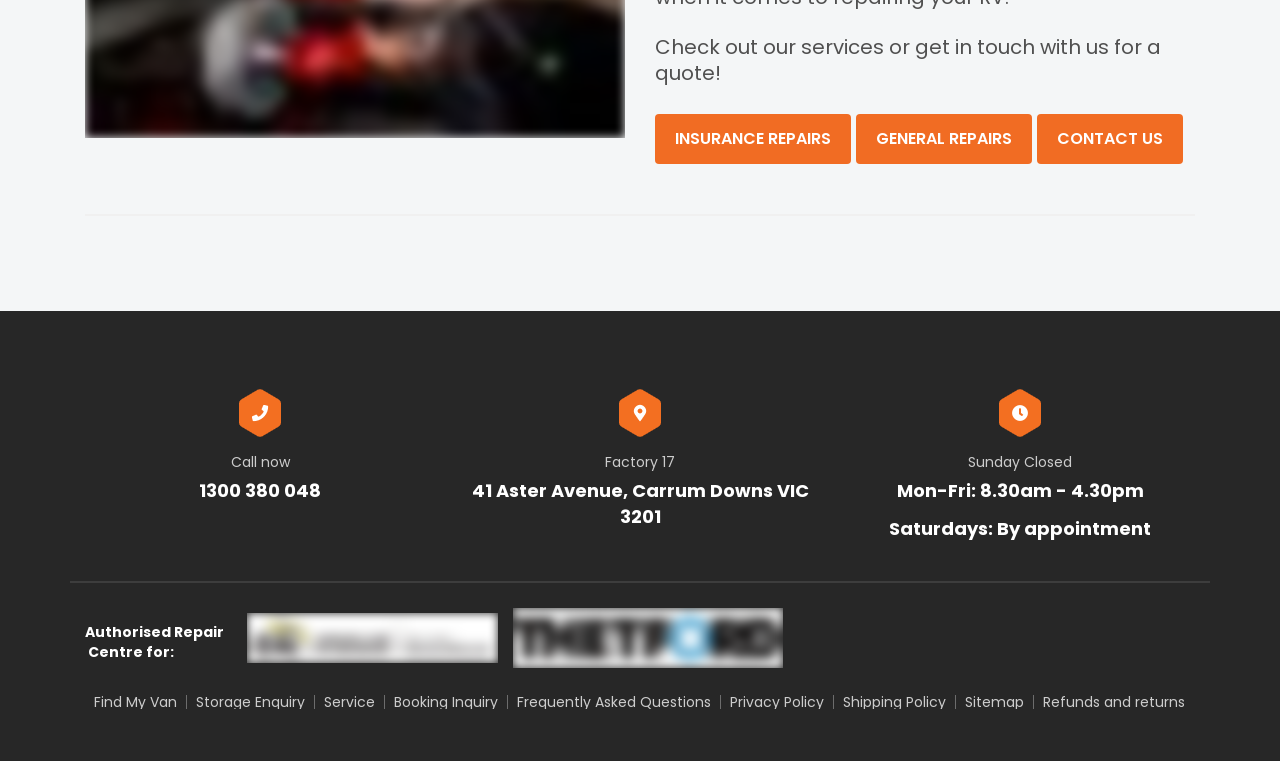What are the business hours of the company?
Answer the question with a detailed and thorough explanation.

The business hours of the company are listed on the webpage, indicating that they are open from Monday to Friday from 8:30am to 4:30pm, on Saturdays by appointment, and closed on Sundays.